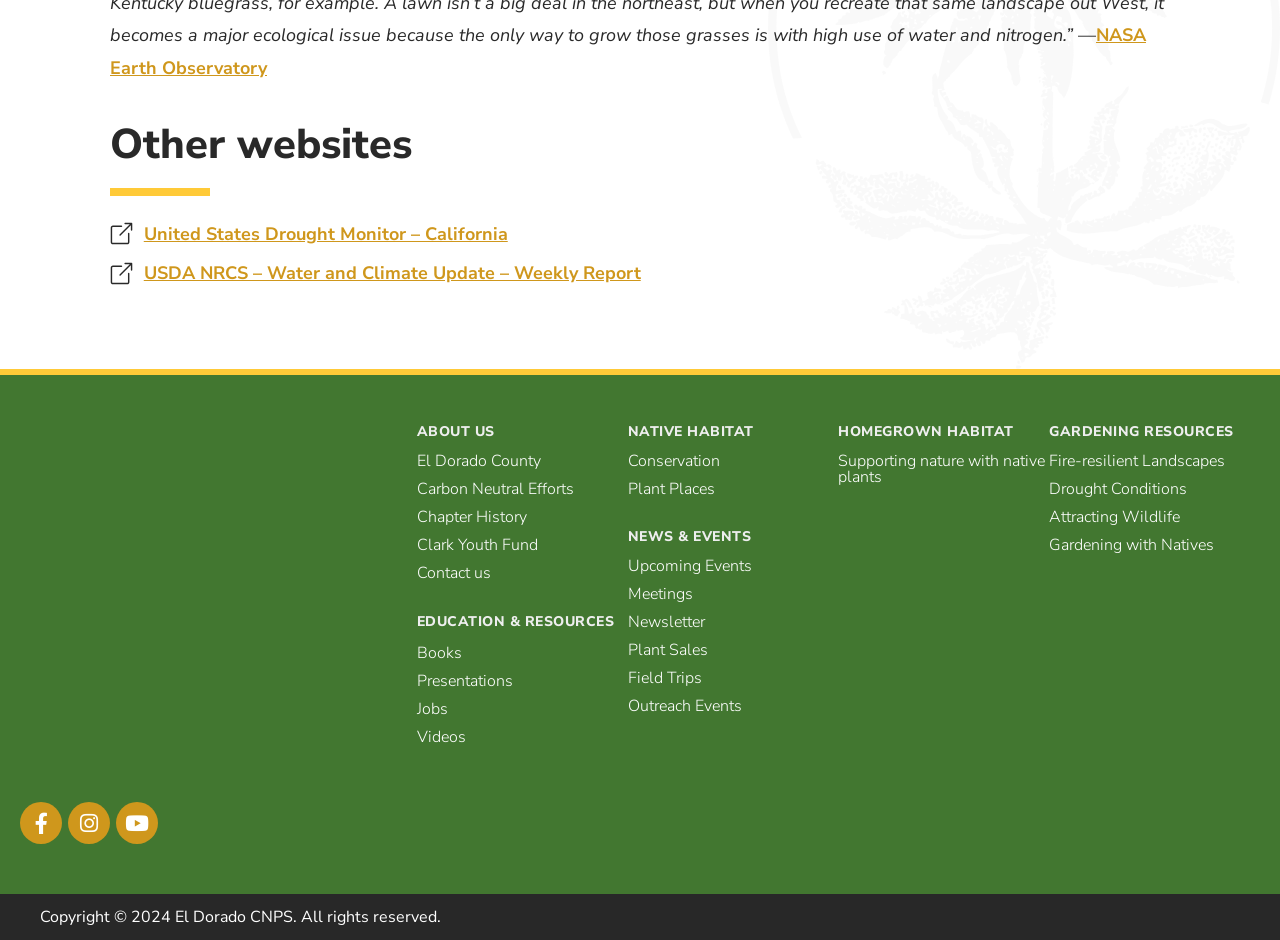Please mark the clickable region by giving the bounding box coordinates needed to complete this instruction: "Explore Homegrown Habitat".

[0.655, 0.453, 0.82, 0.467]